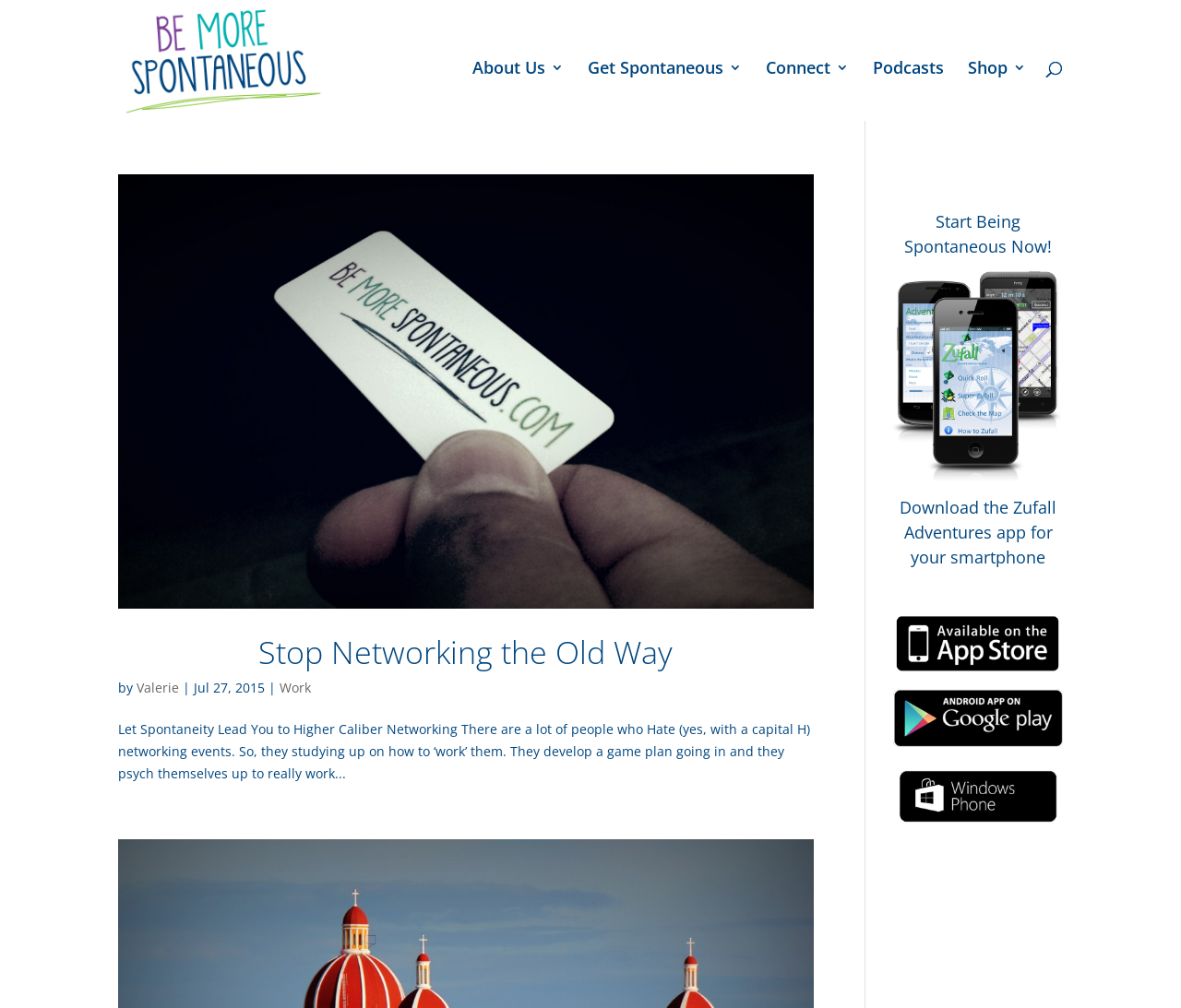Please identify the bounding box coordinates of the clickable element to fulfill the following instruction: "Learn more about 'Work'". The coordinates should be four float numbers between 0 and 1, i.e., [left, top, right, bottom].

[0.237, 0.674, 0.263, 0.691]